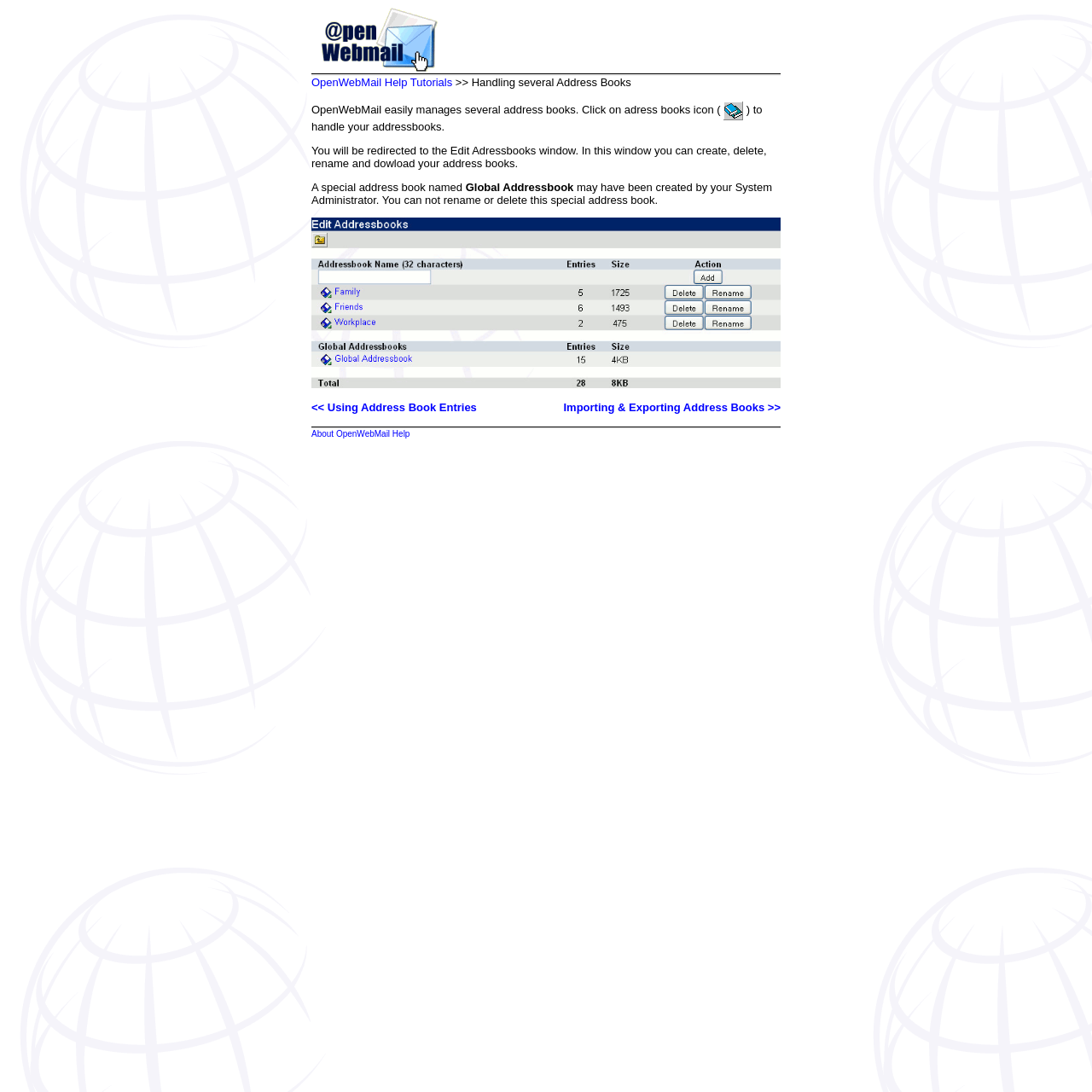Please provide a comprehensive response to the question based on the details in the image: What is the purpose of the address book icon?

The address book icon is used to handle address books, which means users can create, delete, rename, and download their address books by clicking on this icon.